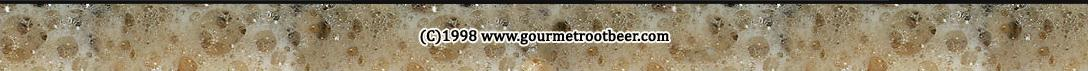What is the purpose of the watermark?
Using the image as a reference, give an elaborate response to the question.

The watermark '(C)1998 www.gourmetrootbeer.com' is prominently featured in the image, suggesting that it is intended to indicate a connection to the Gourmet Root Beer website, possibly to establish the source or origin of the root beer.